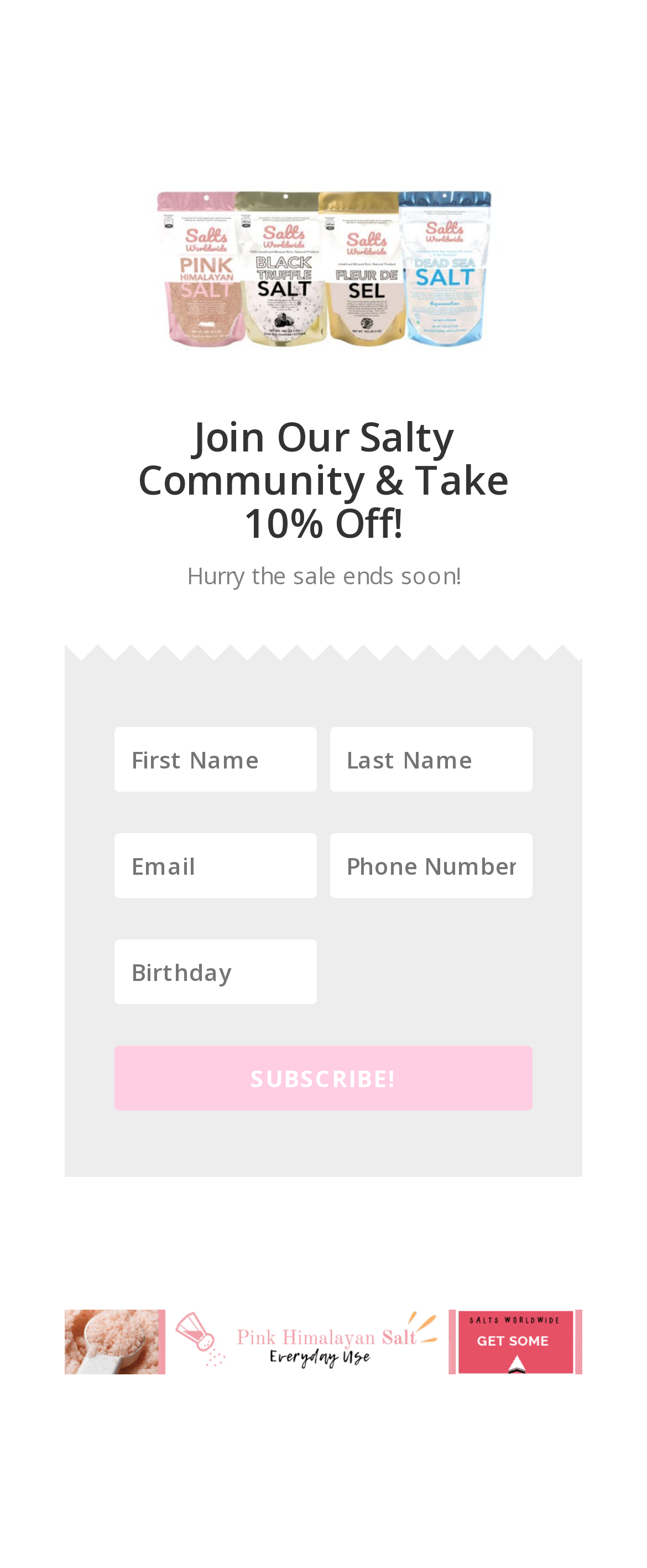What is the name of the community being promoted?
Please respond to the question with a detailed and informative answer.

The heading 'Join Our Salty Community & Take 10% Off!' suggests that the community being promoted is called the Salty Community.